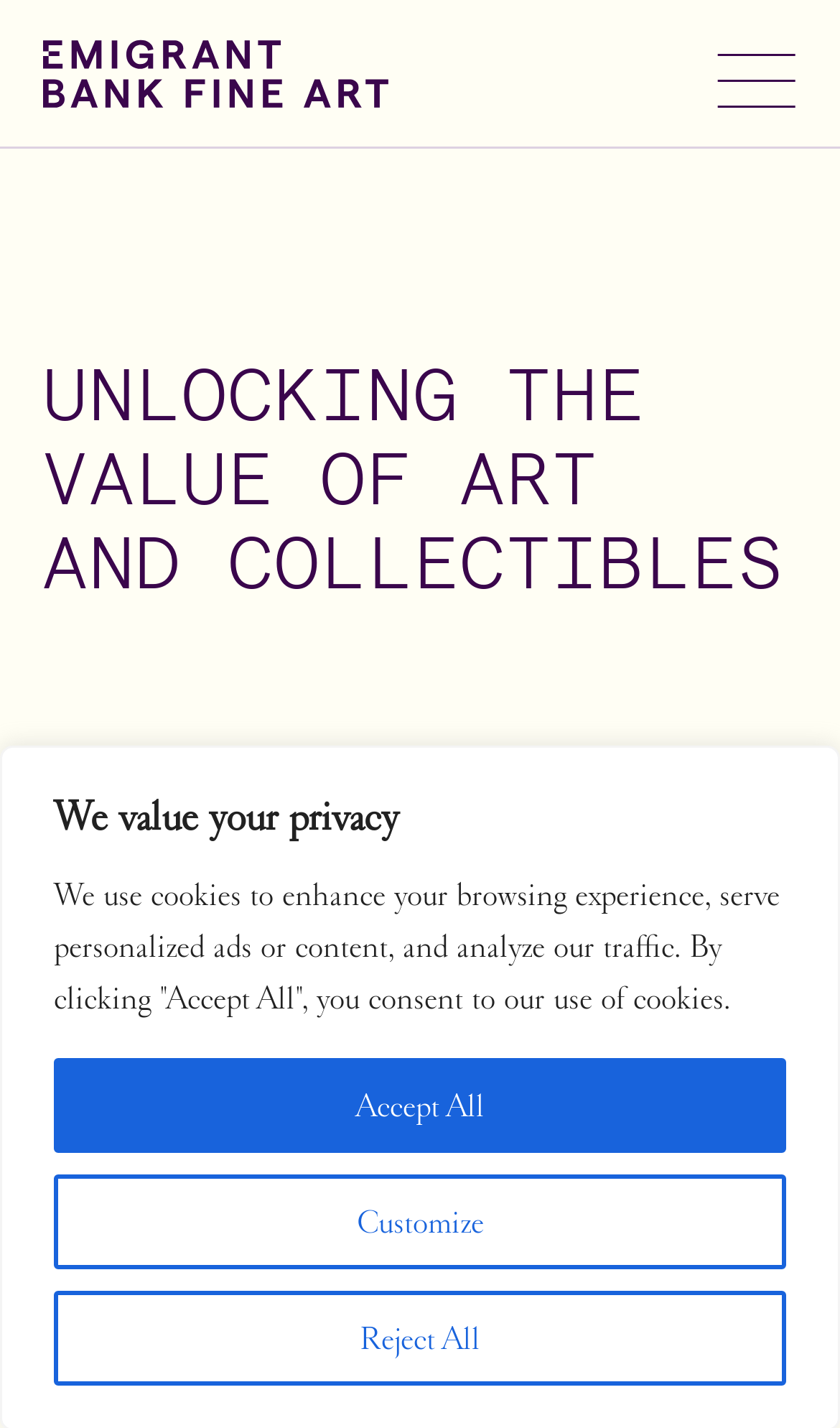What is the duration of the bespoke loan solutions?
Please provide an in-depth and detailed response to the question.

According to the webpage, Emigrant Bank Fine Art provides bespoke loan solutions of up to 15 years to help its clients unlock the value of their collections.